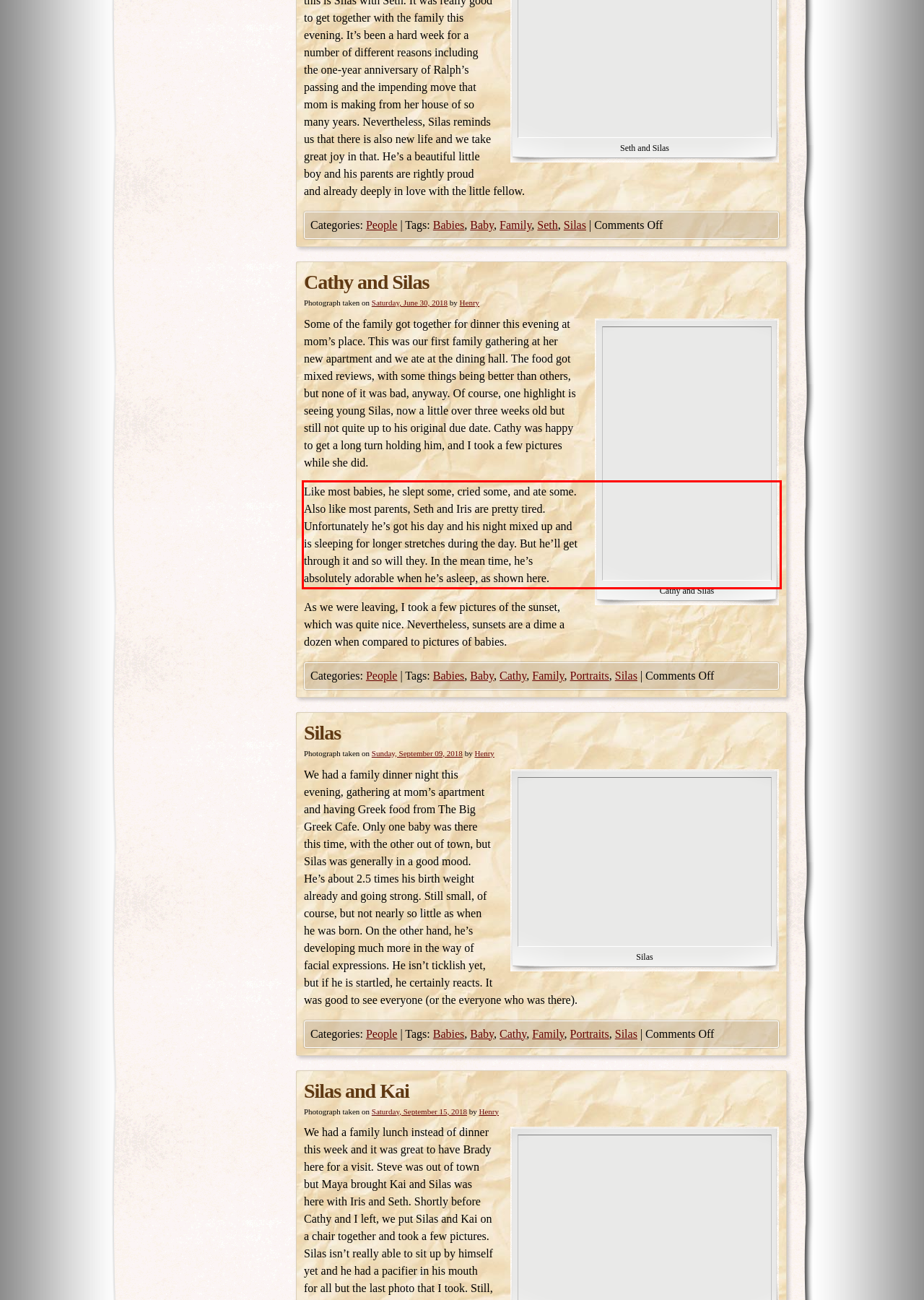Given the screenshot of a webpage, identify the red rectangle bounding box and recognize the text content inside it, generating the extracted text.

Like most babies, he slept some, cried some, and ate some. Also like most parents, Seth and Iris are pretty tired. Unfortunately he’s got his day and his night mixed up and is sleeping for longer stretches during the day. But he’ll get through it and so will they. In the mean time, he’s absolutely adorable when he’s asleep, as shown here.